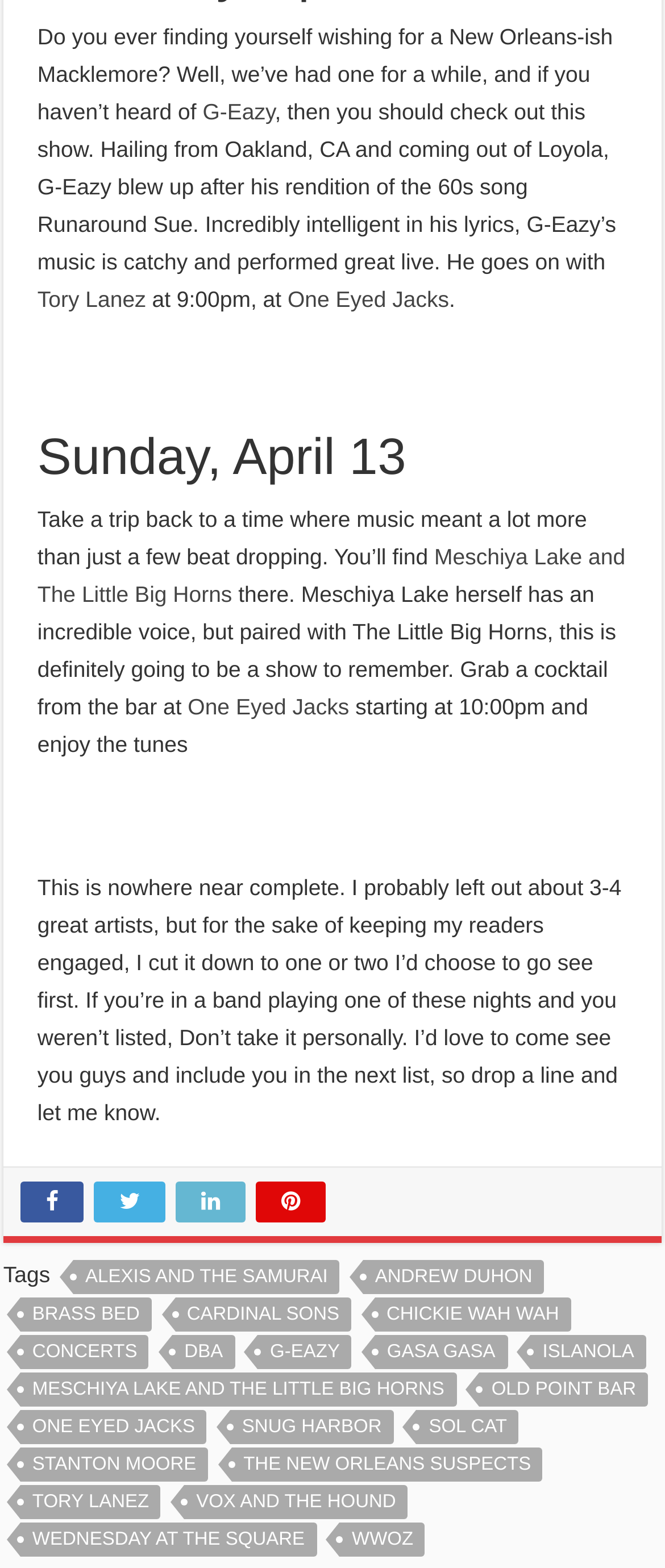Provide the bounding box coordinates, formatted as (top-left x, top-left y, bottom-right x, bottom-right y), with all values being floating point numbers between 0 and 1. Identify the bounding box of the UI element that matches the description: One Eyed Jacks

[0.432, 0.183, 0.675, 0.199]